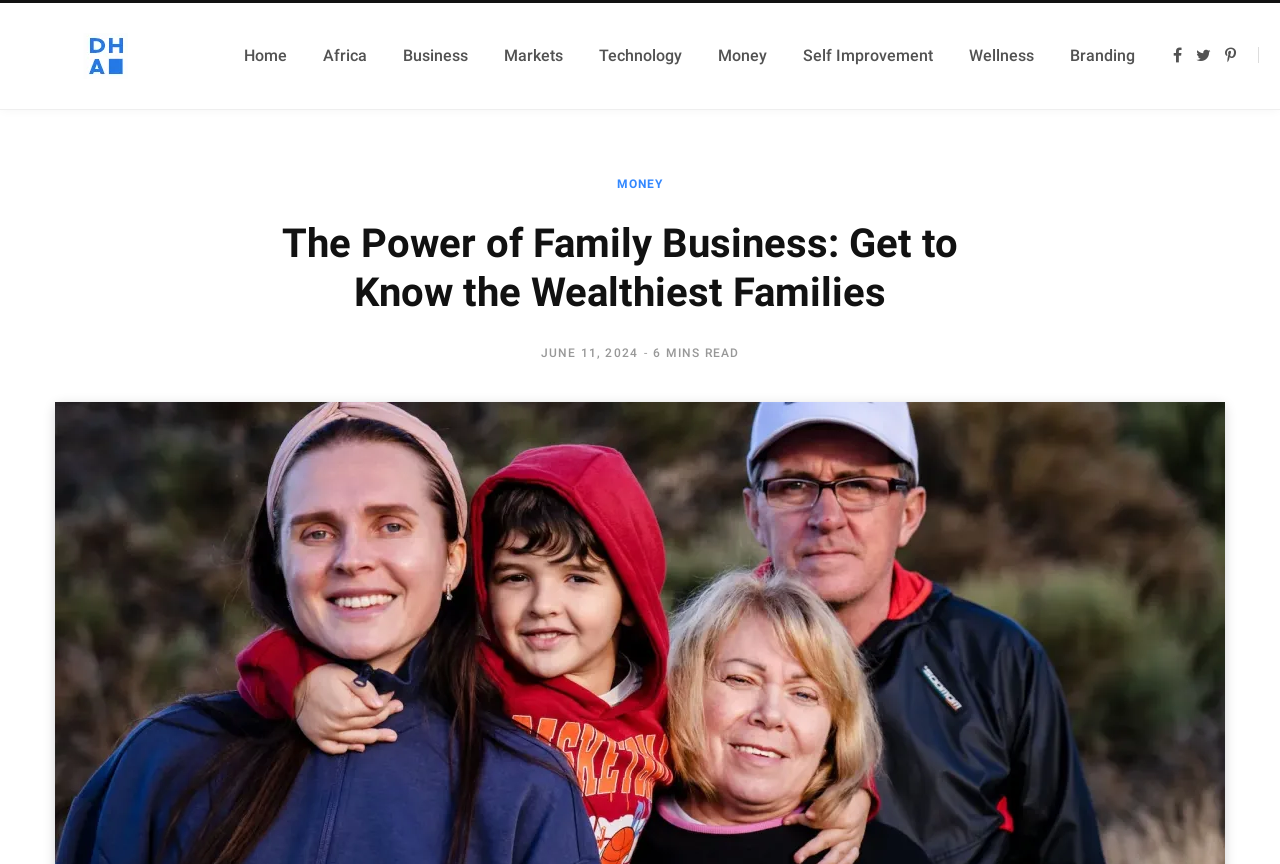What is the name of the website?
Analyze the image and deliver a detailed answer to the question.

The name of the website can be determined by looking at the top-left corner of the webpage, where the logo and website name 'Dream Hub Africa' are displayed.